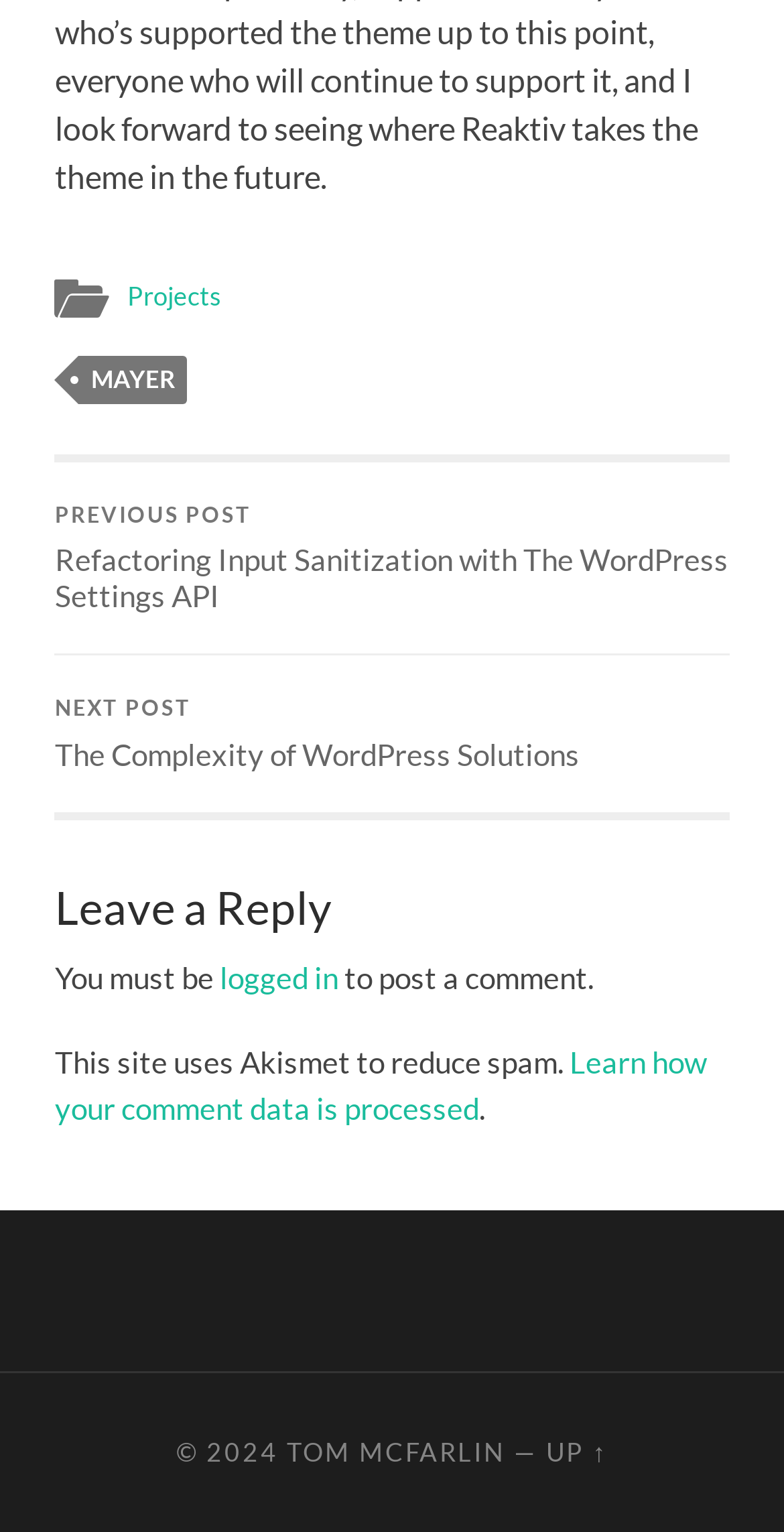Examine the image carefully and respond to the question with a detailed answer: 
What is the name of the author of this website?

The link 'TOM MCFARLIN' at the bottom of the webpage suggests that TOM MCFARLIN is the author of this website.